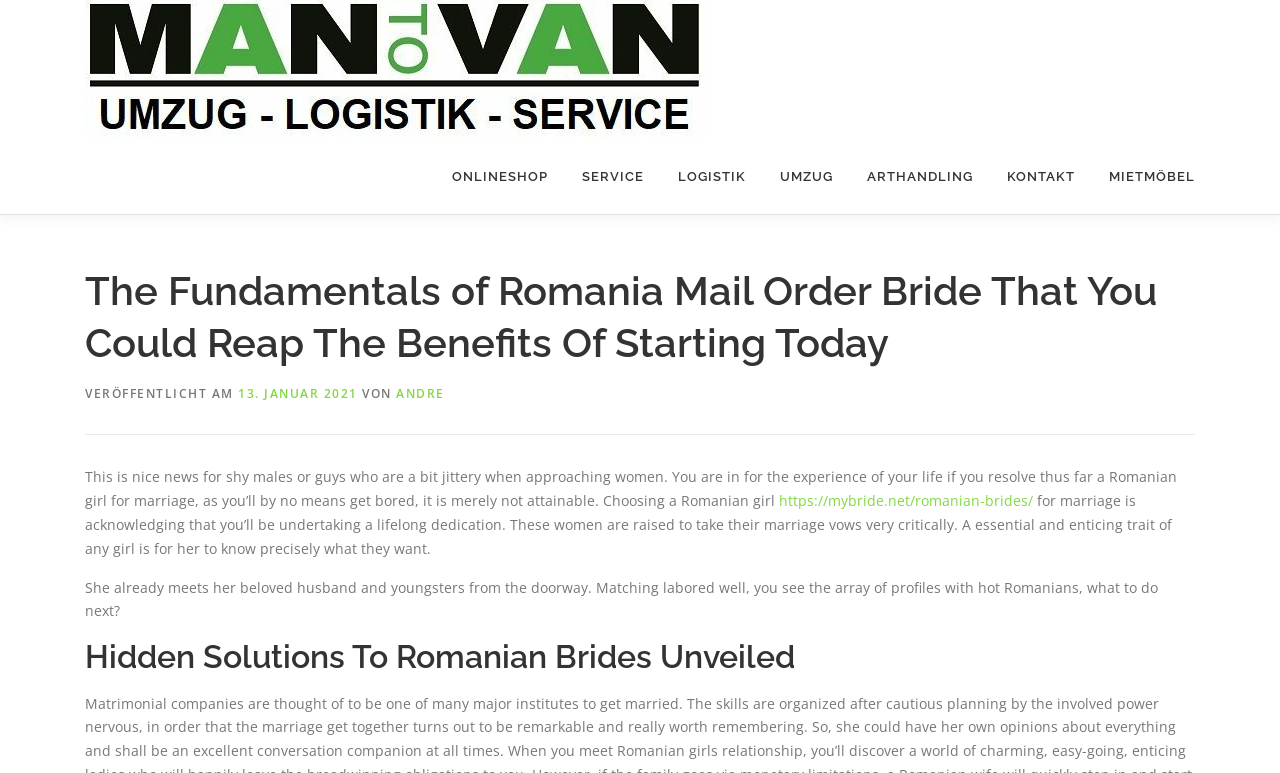Find the bounding box coordinates of the clickable area required to complete the following action: "Click on the 'Home' link".

None